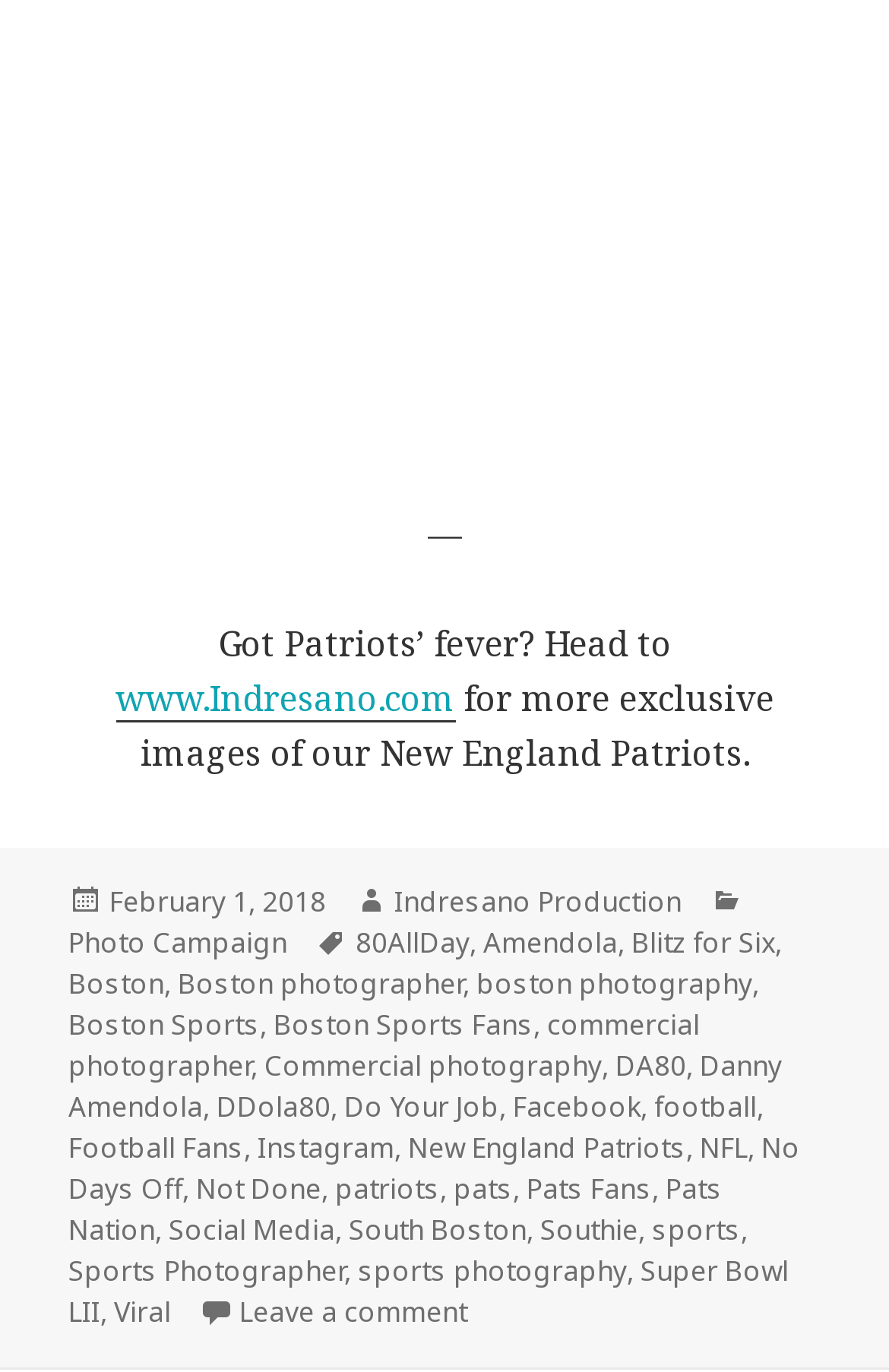Find the bounding box of the element with the following description: "Pats Nation". The coordinates must be four float numbers between 0 and 1, formatted as [left, top, right, bottom].

[0.077, 0.852, 0.813, 0.912]